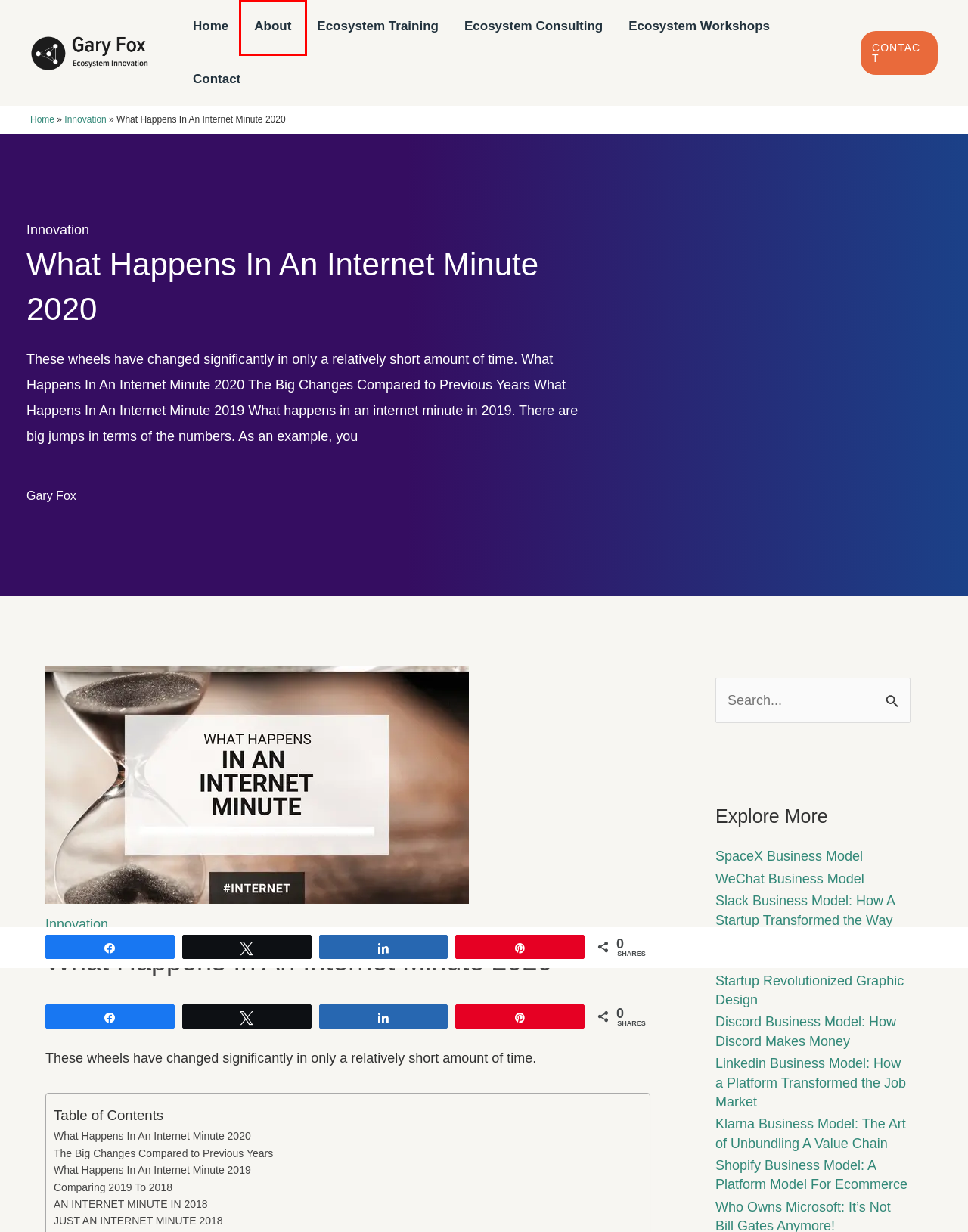You are provided with a screenshot of a webpage highlighting a UI element with a red bounding box. Choose the most suitable webpage description that matches the new page after clicking the element in the bounding box. Here are the candidates:
A. Innovation Thinking - Startup Thinking & Skills To Innovate Faster
B. Slack Business Model: How A Powerful Platform Pattern
C. About
D. Ecosystem Masterclasses
E. Contact
F. Shopify Business Model: A Platform Model For Ecommerce
G. Ecosystem Workshops
H. Klarna Business Model: The Art Of Unbundling A Value Chain

C